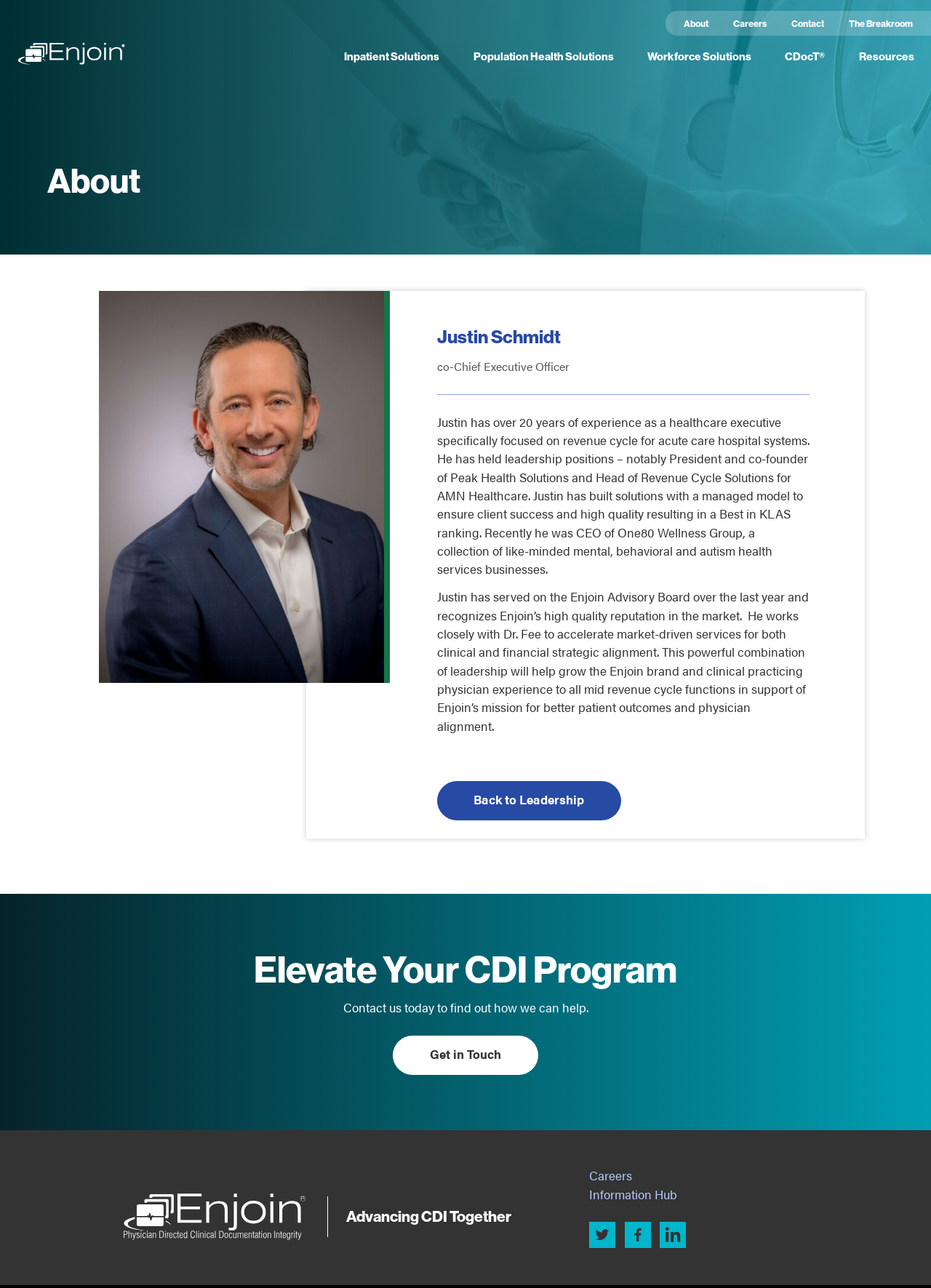Construct a comprehensive caption that outlines the webpage's structure and content.

The webpage is about Justin Schmidt, co-Chief Executive Officer of Enjoin, a healthcare company. At the top left, there is a logo of Enjoin, an image with a link to the company's homepage. Next to the logo, there is a navigation menu with links to various sections of the website, including Inpatient Solutions, Population Health Solutions, Workforce Solutions, CDocT, Resources, About, Careers, and Contact.

Below the navigation menu, there is a heading "About" followed by a heading "Justin Schmidt" and a brief description of his role as co-Chief Executive Officer. There are two paragraphs of text describing Justin's experience and achievements in the healthcare industry.

To the right of Justin's description, there is a link "Back to Leadership". Below this section, there is a heading "Elevate Your CDI Program" followed by a call-to-action "Contact us today to find out how we can help" and a link "Get in Touch".

At the bottom of the page, there is a footer section with links to Enjoin's homepage, Careers, Information Hub, and three social media icons. The footer section also displays the company's tagline "Advancing CDI Together".